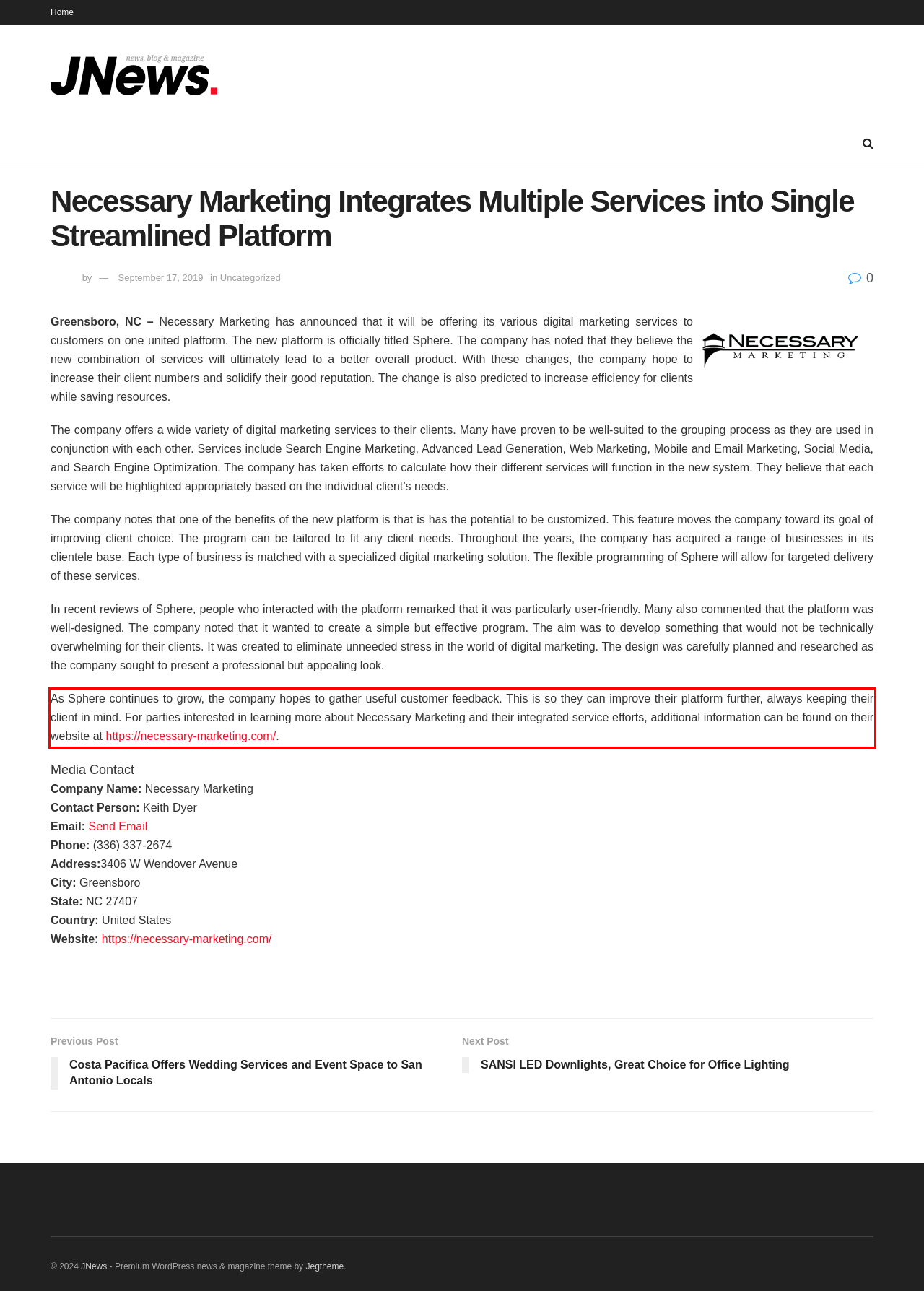Your task is to recognize and extract the text content from the UI element enclosed in the red bounding box on the webpage screenshot.

As Sphere continues to grow, the company hopes to gather useful customer feedback. This is so they can improve their platform further, always keeping their client in mind. For parties interested in learning more about Necessary Marketing and their integrated service efforts, additional information can be found on their website at https://necessary-marketing.com/.